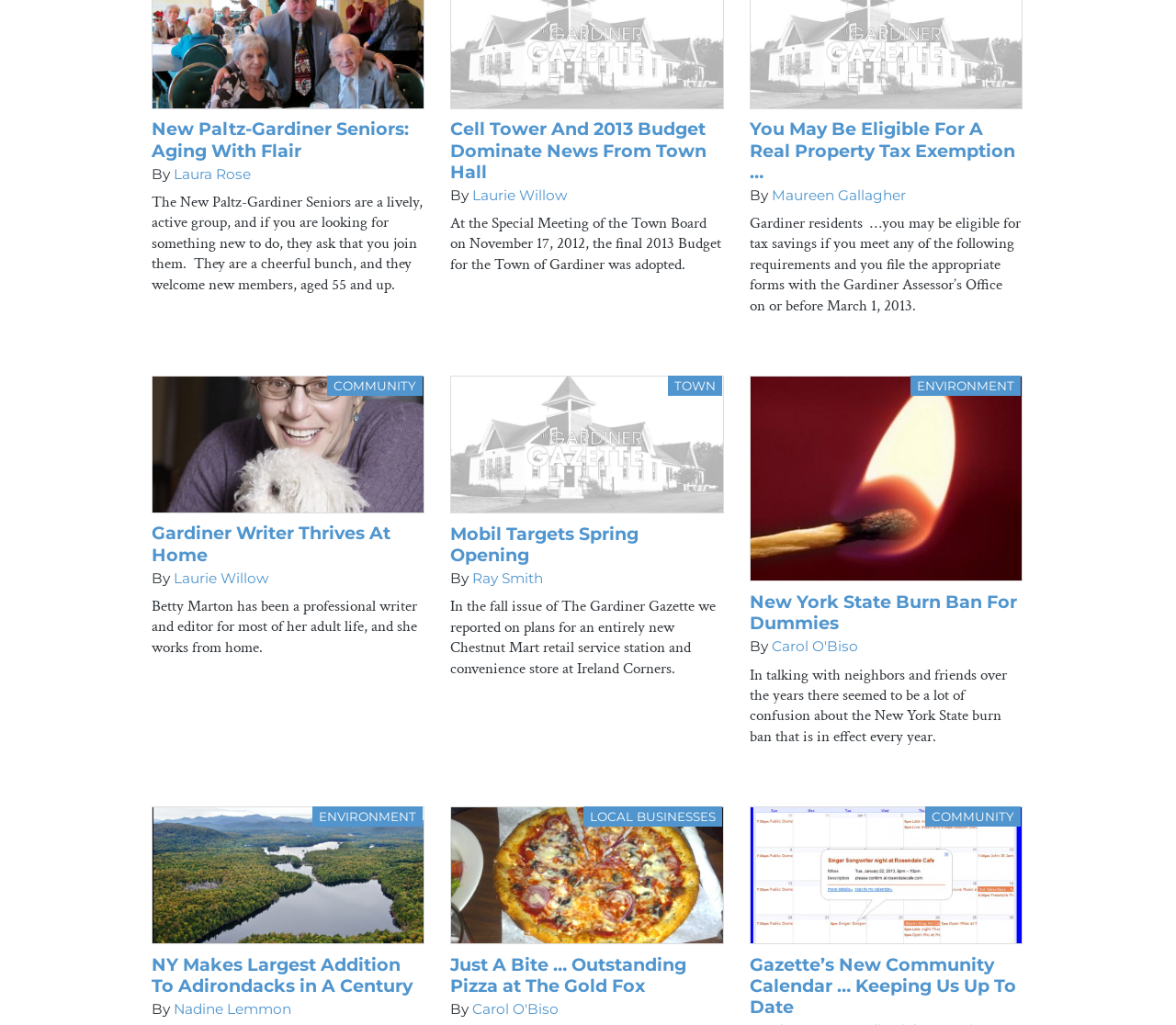Could you provide the bounding box coordinates for the portion of the screen to click to complete this instruction: "Go to About Us"?

None